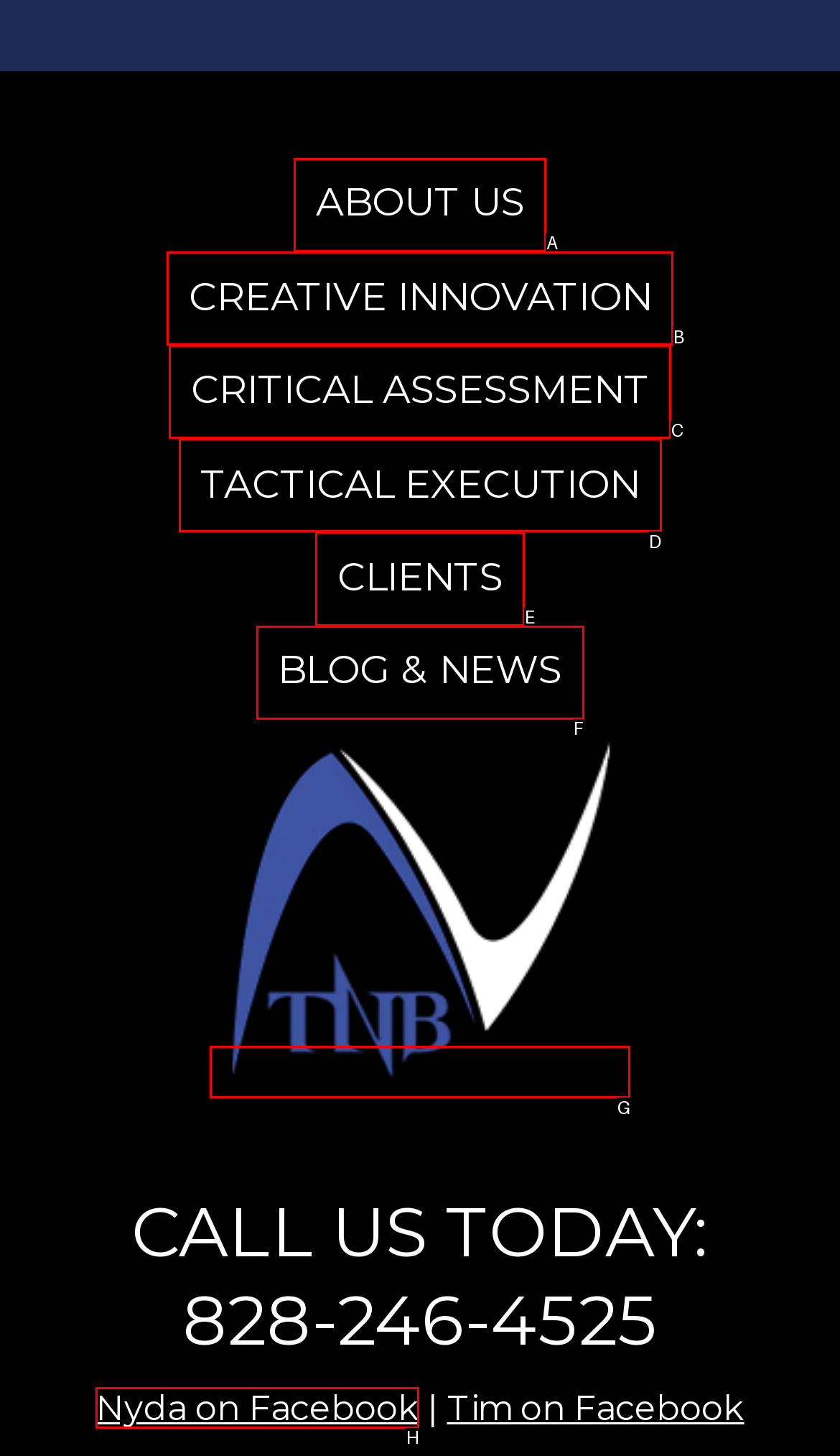Which HTML element matches the description: Creative Innovation the best? Answer directly with the letter of the chosen option.

B